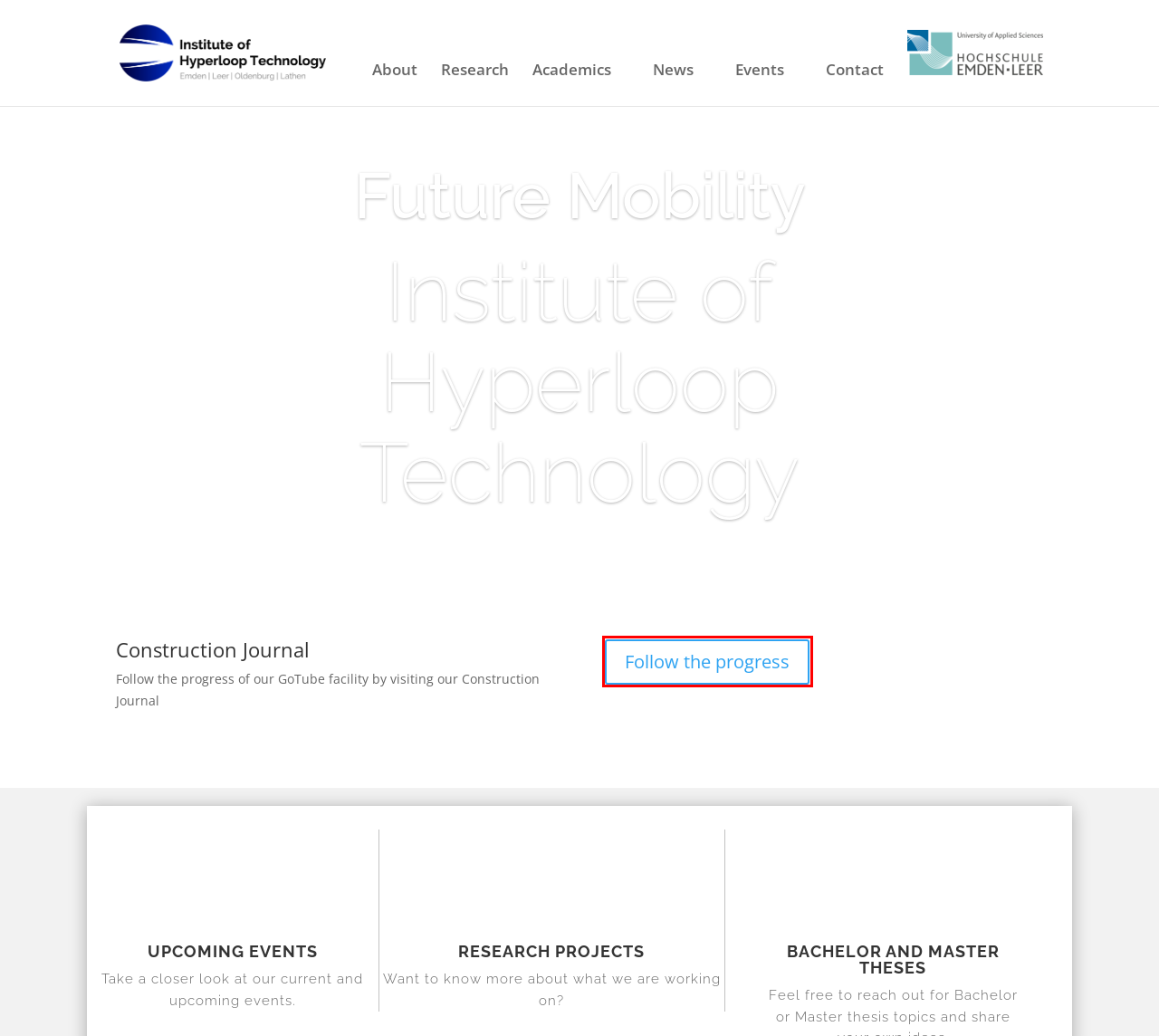Examine the screenshot of a webpage with a red bounding box around an element. Then, select the webpage description that best represents the new page after clicking the highlighted element. Here are the descriptions:
A. Research | Institute of Hyperloop Technology
B. Construction Journal | Institute of Hyperloop Technology
C. Contact | Institute of Hyperloop Technology
D. News | Institute of Hyperloop Technology
E. Impressum | Institute of Hyperloop Technology
F. Events | Institute of Hyperloop Technology
G. Academics | Institute of Hyperloop Technology
H. About | Institute of Hyperloop Technology

B